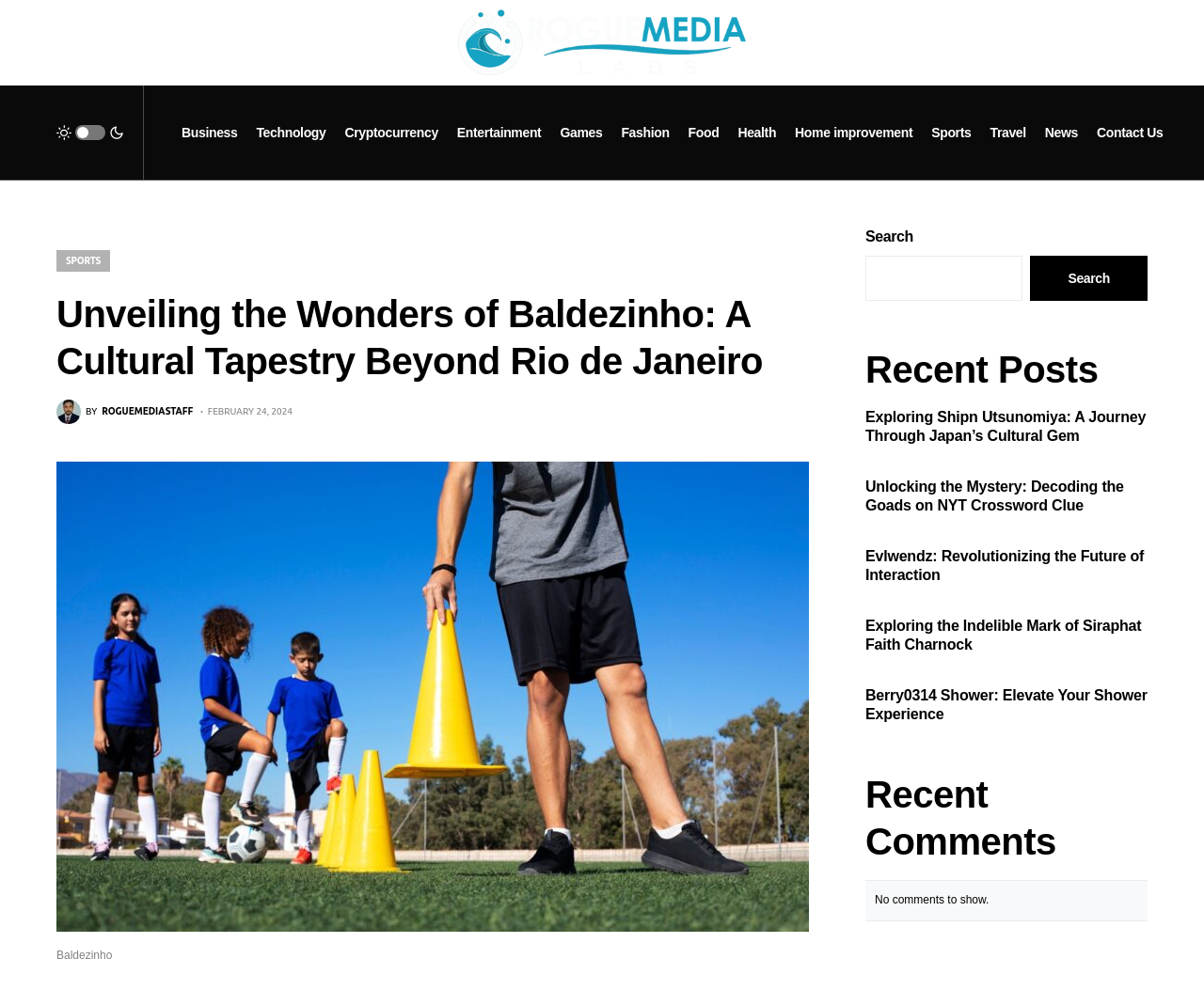Identify the bounding box coordinates for the region to click in order to carry out this instruction: "View the Recent Posts". Provide the coordinates using four float numbers between 0 and 1, formatted as [left, top, right, bottom].

[0.719, 0.349, 0.953, 0.397]